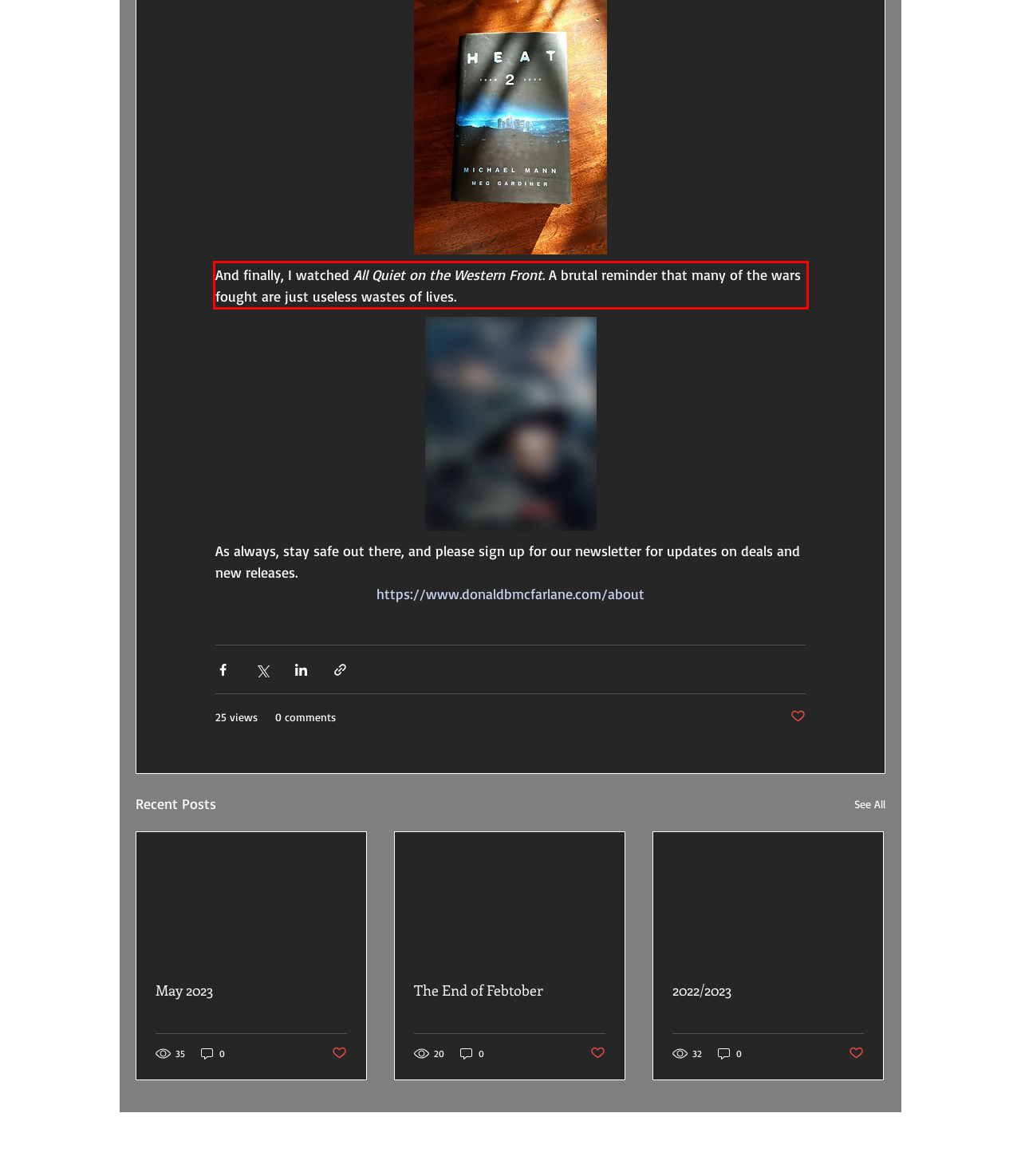Identify and transcribe the text content enclosed by the red bounding box in the given screenshot.

And finally, I watched All Quiet on the Western Front. A brutal reminder that many of the wars fought are just useless wastes of lives.